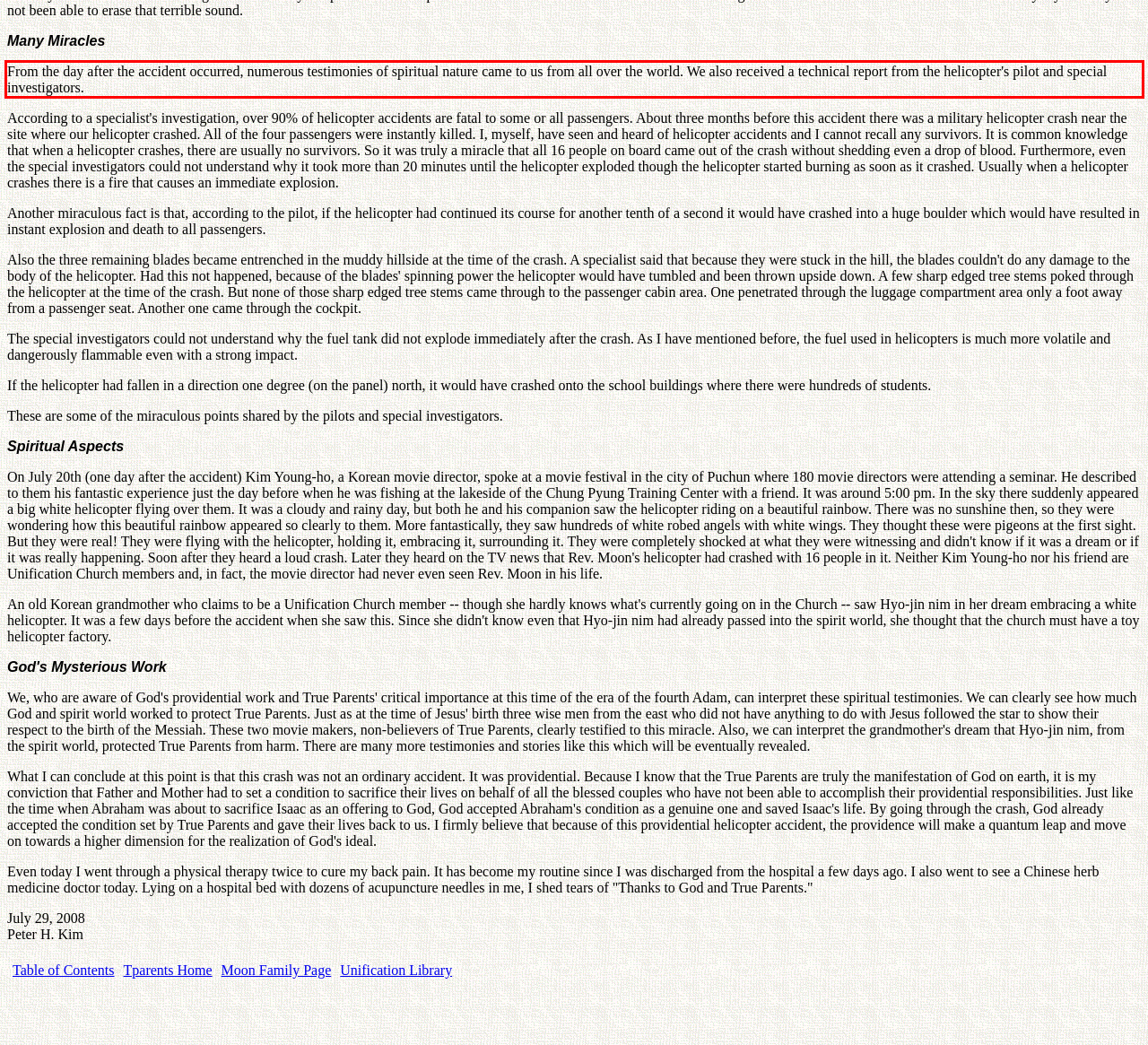Please perform OCR on the text content within the red bounding box that is highlighted in the provided webpage screenshot.

From the day after the accident occurred, numerous testimonies of spiritual nature came to us from all over the world. We also received a technical report from the helicopter's pilot and special investigators.